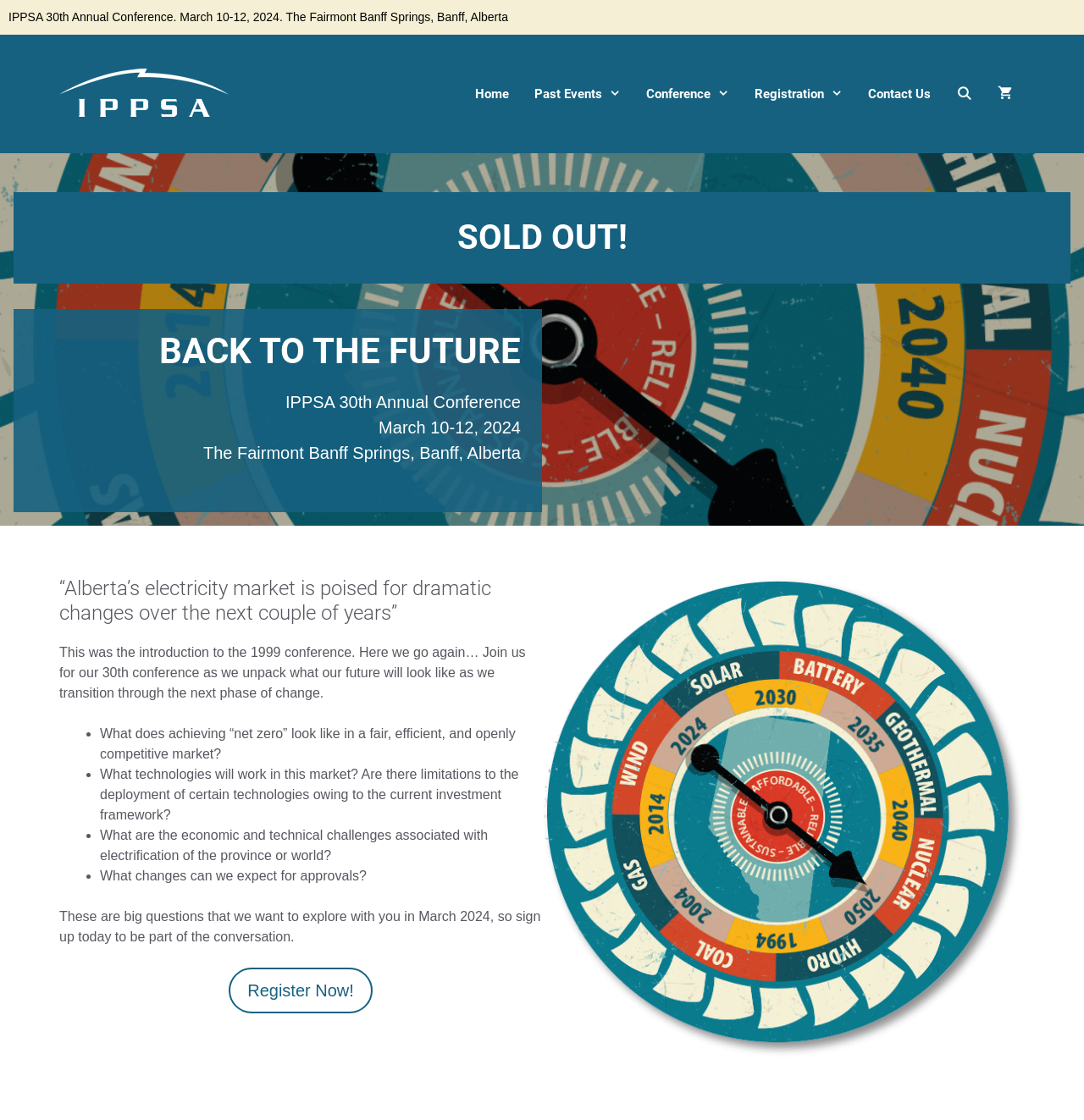What is the call to action at the bottom of the page?
Answer the question with a detailed explanation, including all necessary information.

I found the answer by looking at the link element with the text 'Register Now!' which is located at the bottom of the page.